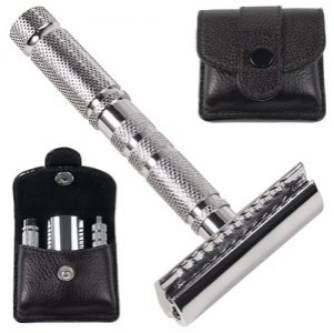What is the purpose of the textured grip on the razor? Based on the screenshot, please respond with a single word or phrase.

Improved handling